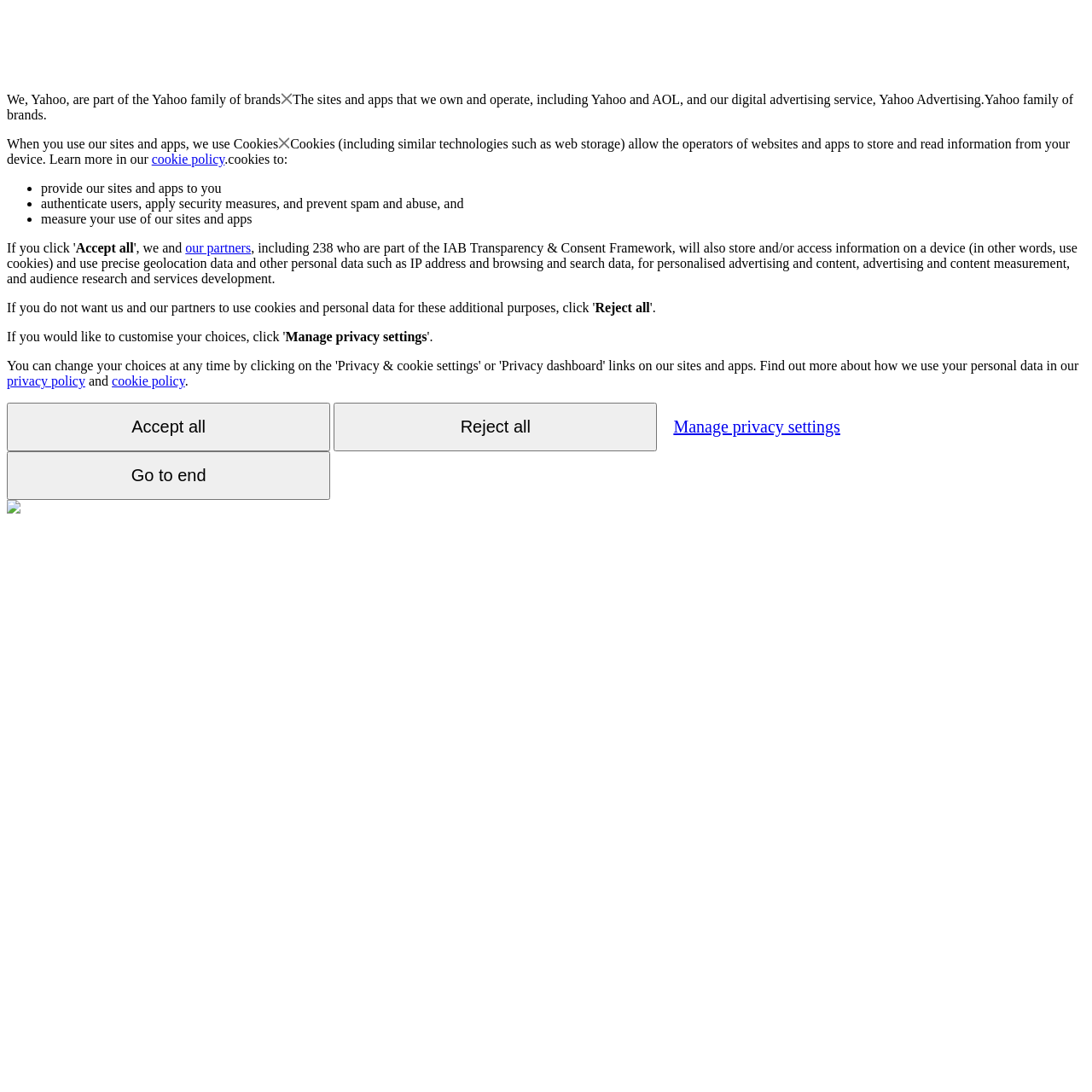What do cookies allow operators to do?
Can you give a detailed and elaborate answer to the question?

According to the webpage, cookies allow the operators of websites and apps to store and read information from a user's device, as stated in the sentence 'Cookies (including similar technologies such as web storage) allow the operators of websites and apps to store and read information from your device'.